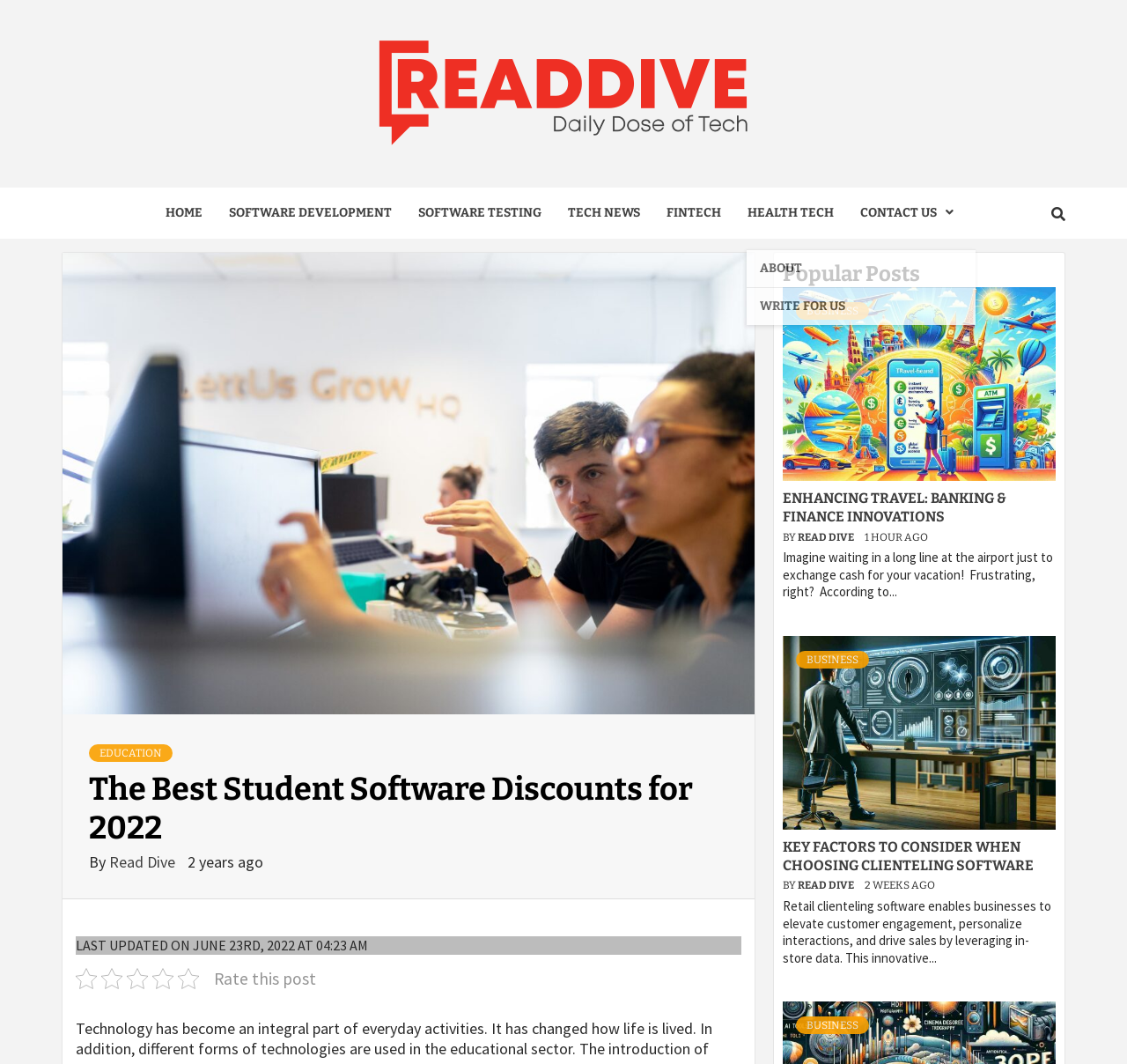Locate the coordinates of the bounding box for the clickable region that fulfills this instruction: "read about software development".

[0.191, 0.176, 0.359, 0.224]